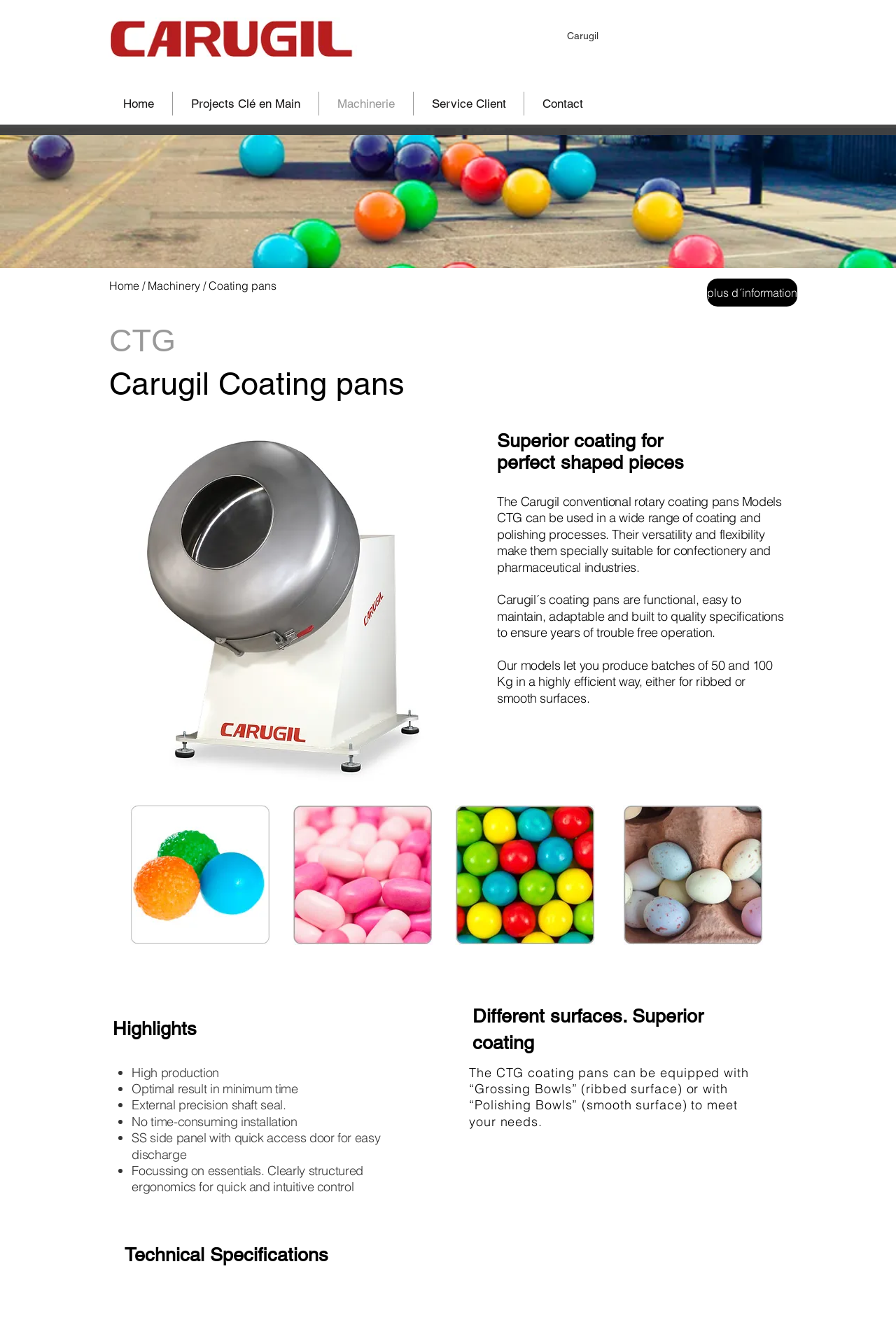What is the purpose of the CTG coating pans?
Provide a concise answer using a single word or phrase based on the image.

Coating and polishing processes